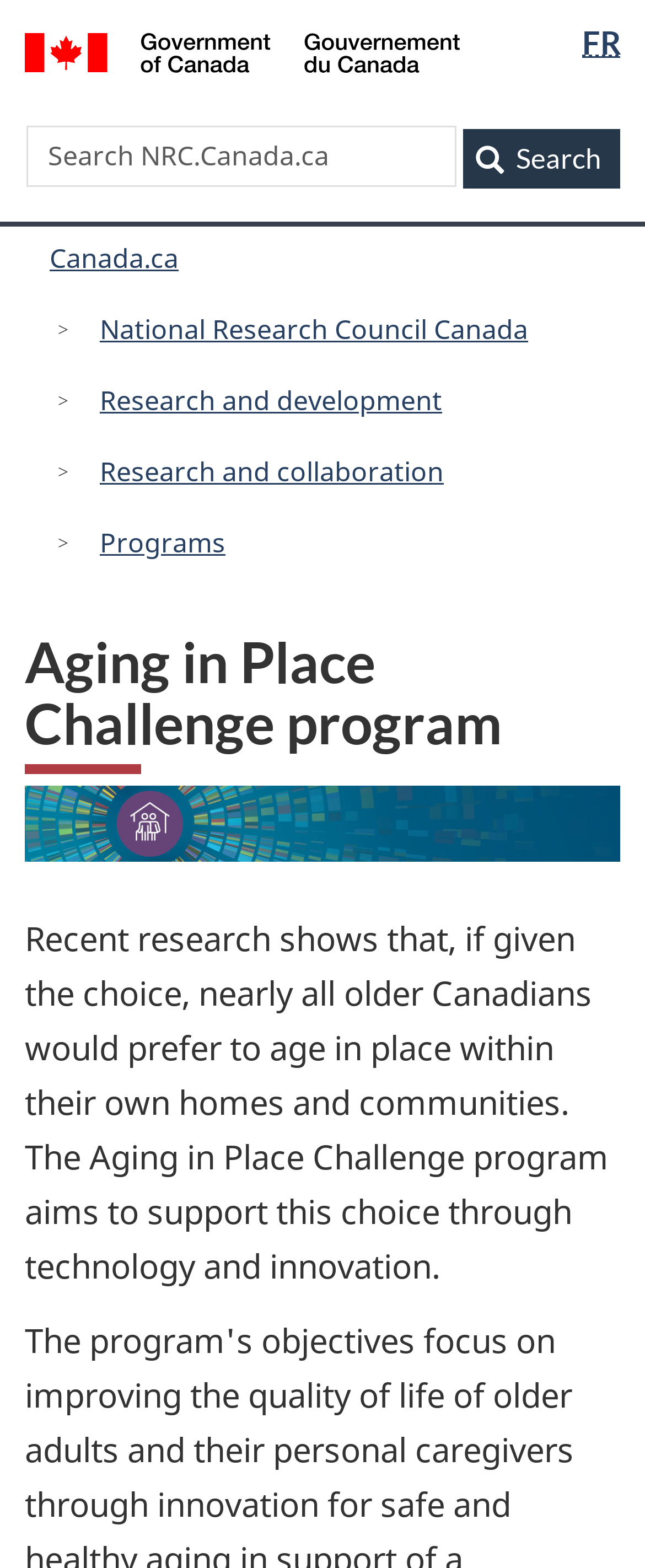What is the current page about?
Answer with a single word or phrase, using the screenshot for reference.

Aging in Place Challenge program